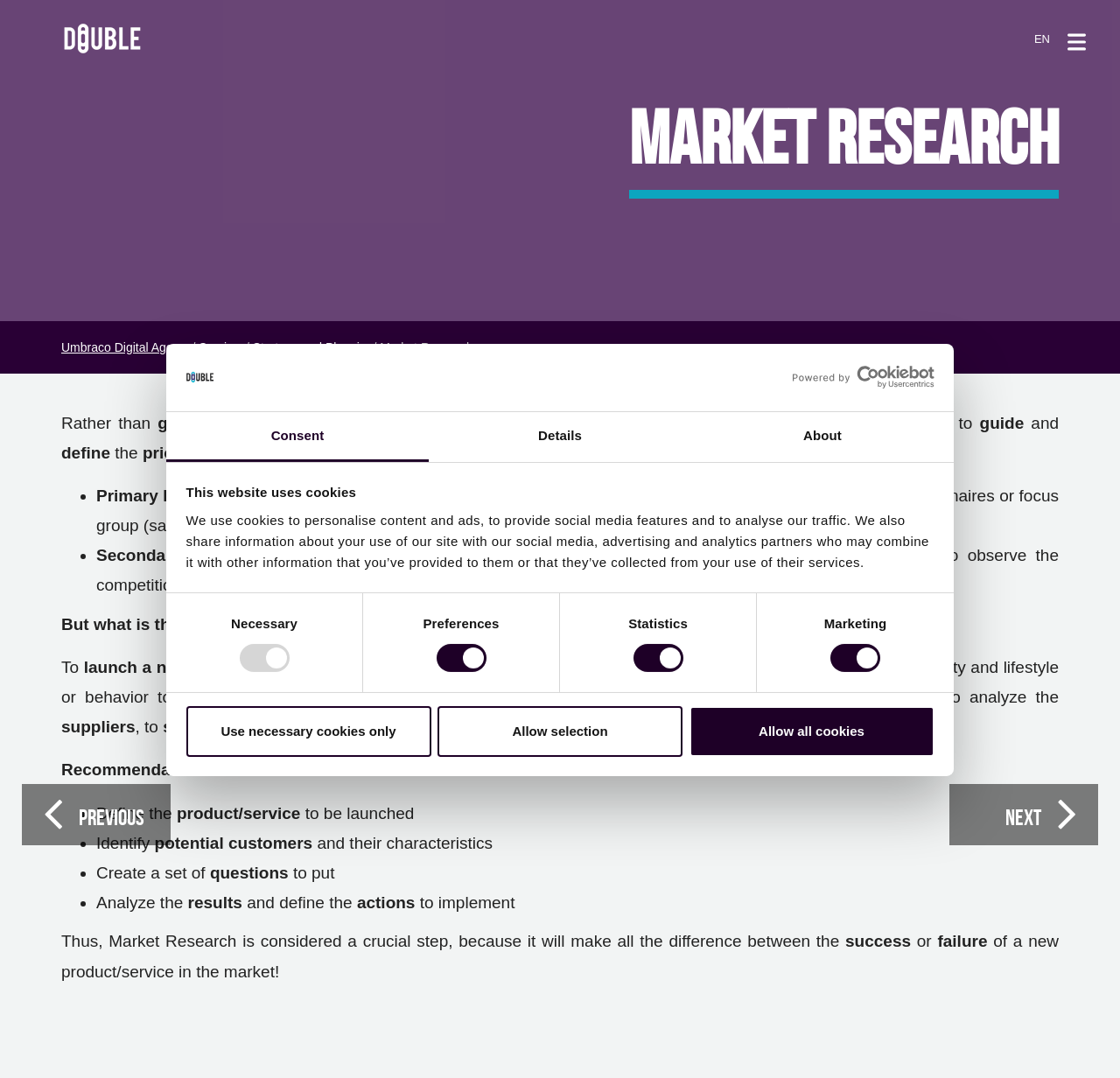What are the two types of Market Research?
Please provide a detailed and comprehensive answer to the question.

The webpage explains that there are two types of Market Research: Primary Research, which involves collecting information on sales results and competition through interviews, surveys, questionnaires, or focus groups, and Secondary Research, which involves analyzing and evaluating data that has already been published by other entities to observe the competition, references, and identify targets.